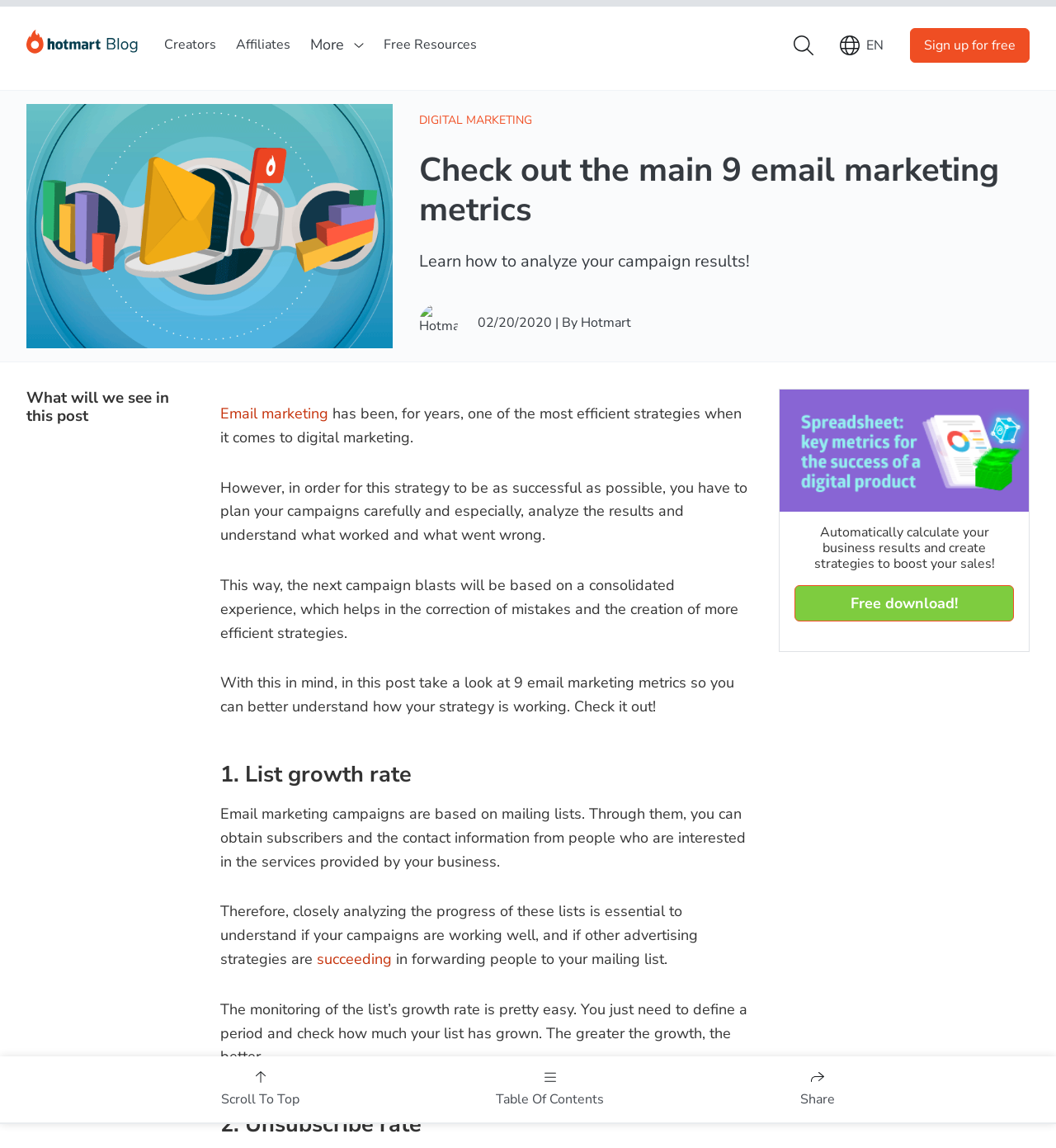Locate the bounding box coordinates of the element I should click to achieve the following instruction: "Click on the 'Free Resources' link".

[0.364, 0.031, 0.452, 0.047]